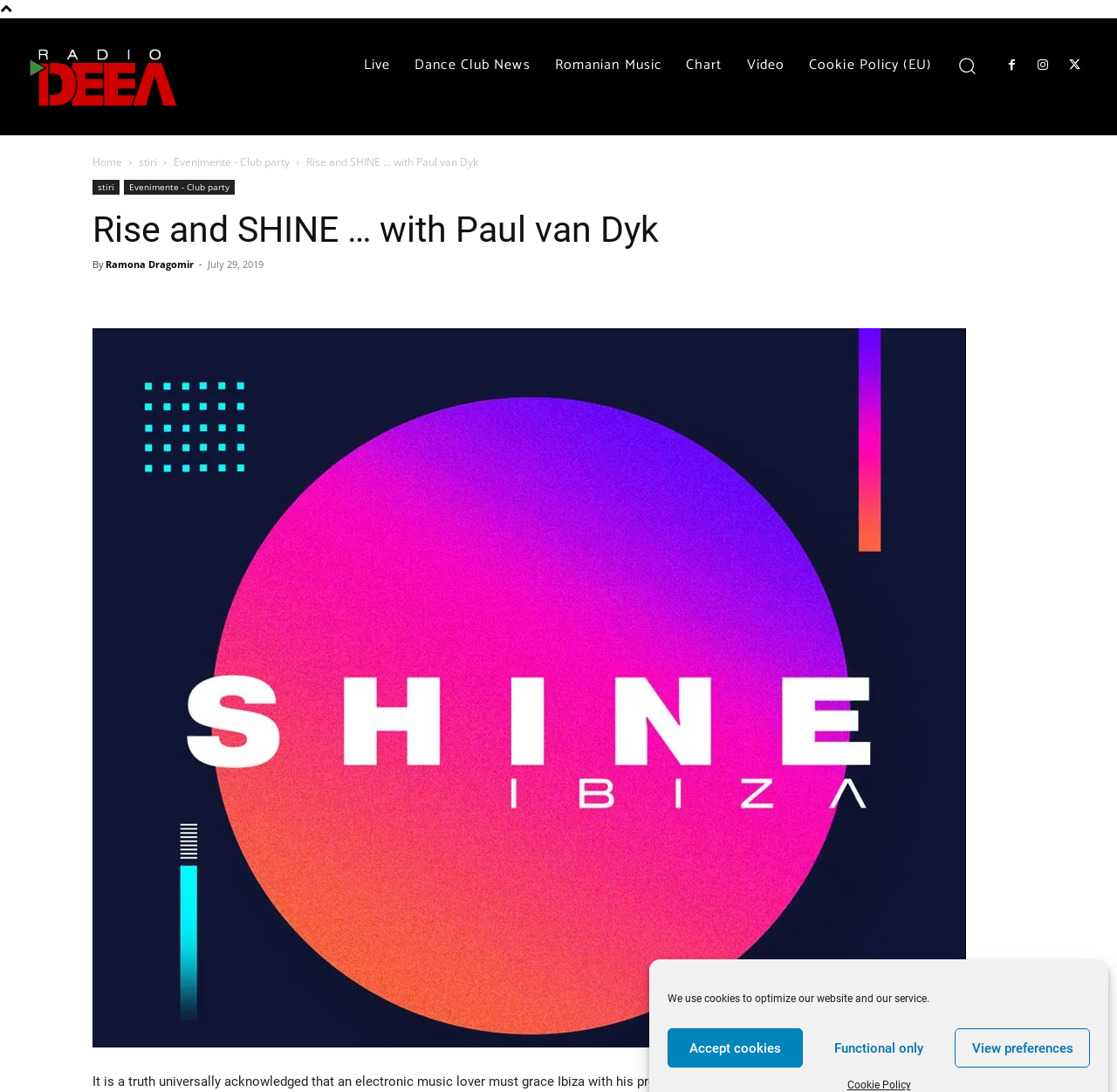Look at the image and answer the question in detail:
What is the current section of the webpage?

The current section of the webpage can be determined by looking at the heading 'Rise and SHINE … with Paul van Dyk' which is prominently displayed on the webpage.